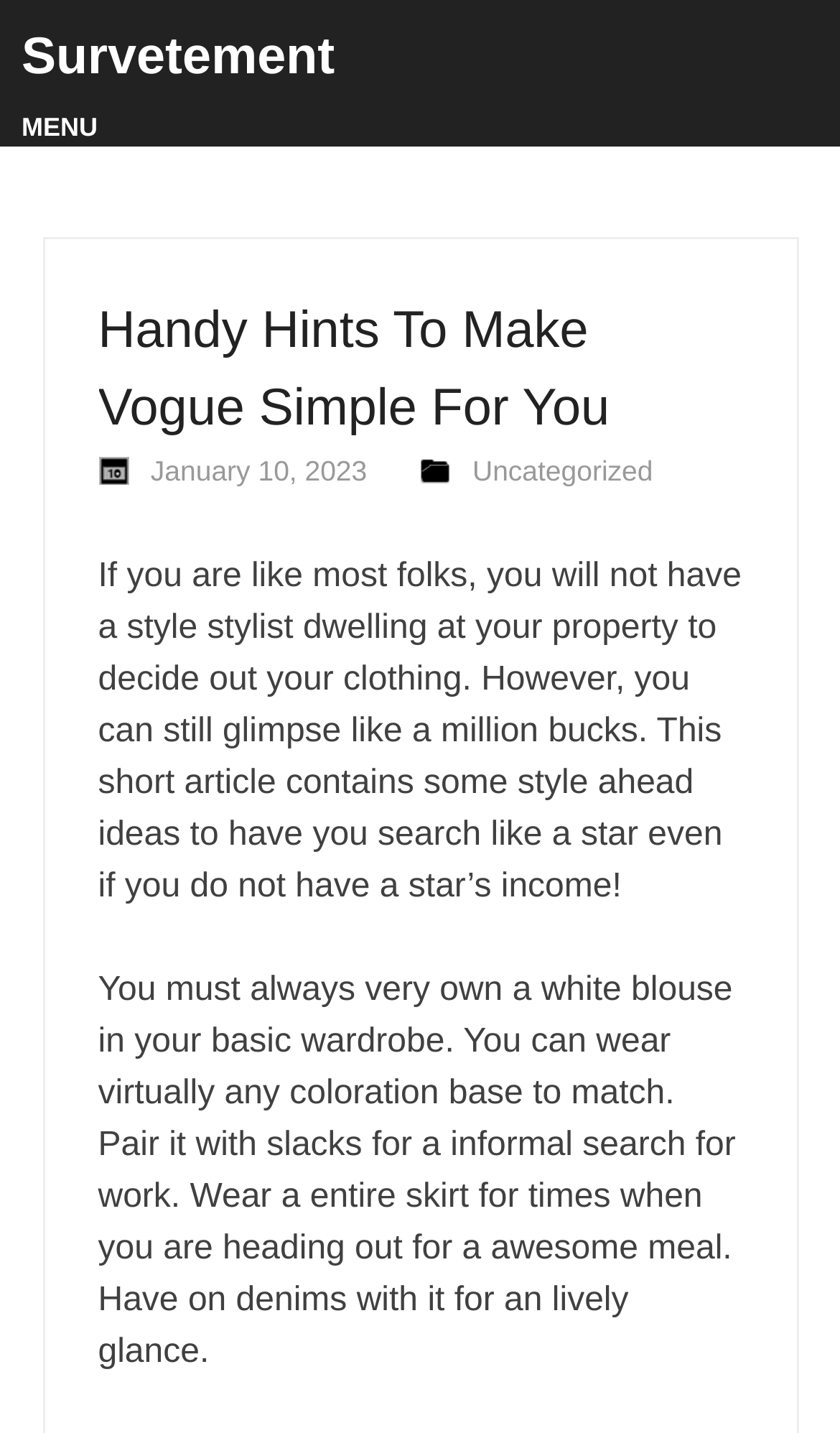Answer the question briefly using a single word or phrase: 
What is the recommended essential item in a wardrobe?

White blouse